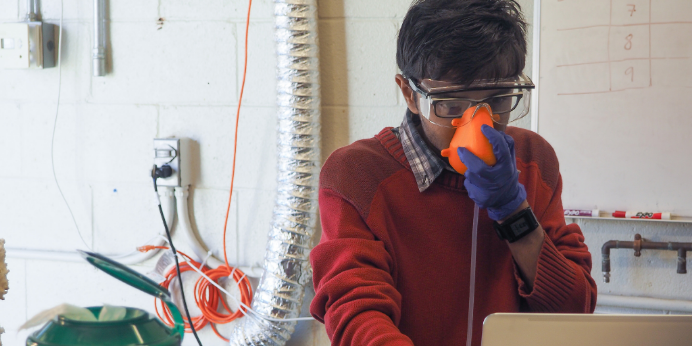Describe all significant details and elements found in the image.

In the image, Siddharth Kawadiya, a Ph.D. candidate in Civil and Environmental Engineering, is pictured in a laboratory setting, wearing protective goggles, gloves, and a mask designed to filter odors. He is focused on his work at a workstation that includes a computer, showcasing his commitment to research involving odor control in reinvented toilets. The lab environment features essential research tools and equipment, underlining the technical nature of his studies. This particular moment captures the intersection of rigorous scientific inquiry and safety precautions, reflecting Siddharth's investigation into innovative methods for managing malodorous compounds through his internship at Firmenich.